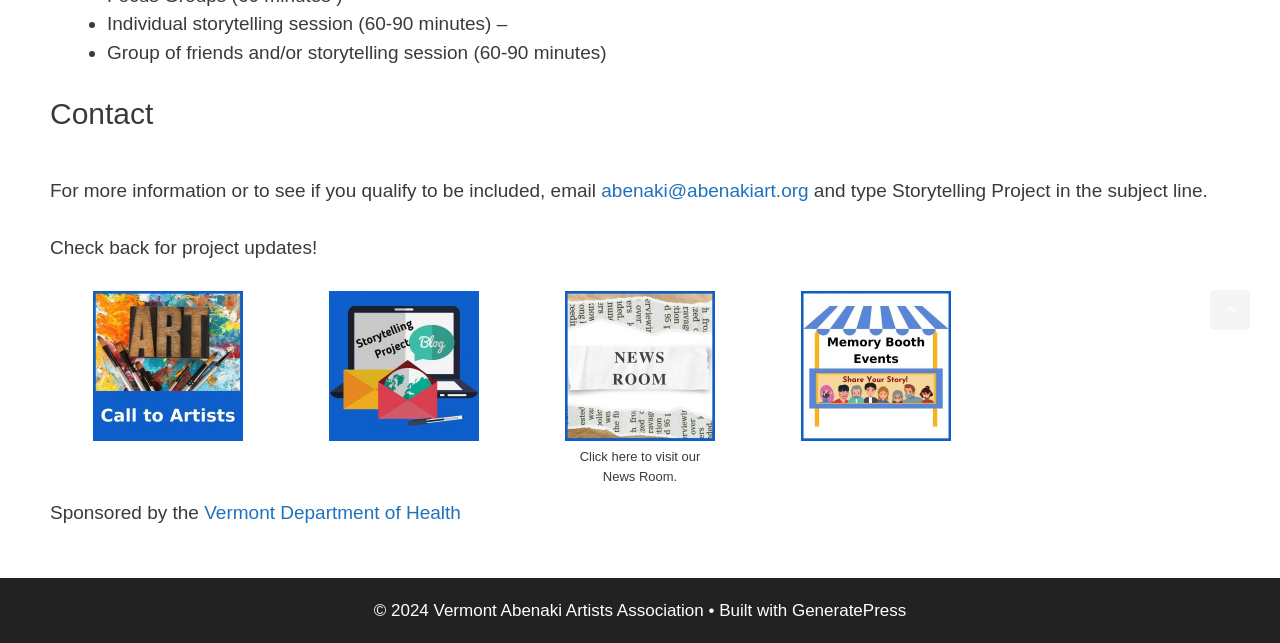What is the purpose of the 'Call to Artists' button?
Give a one-word or short phrase answer based on the image.

To get more information